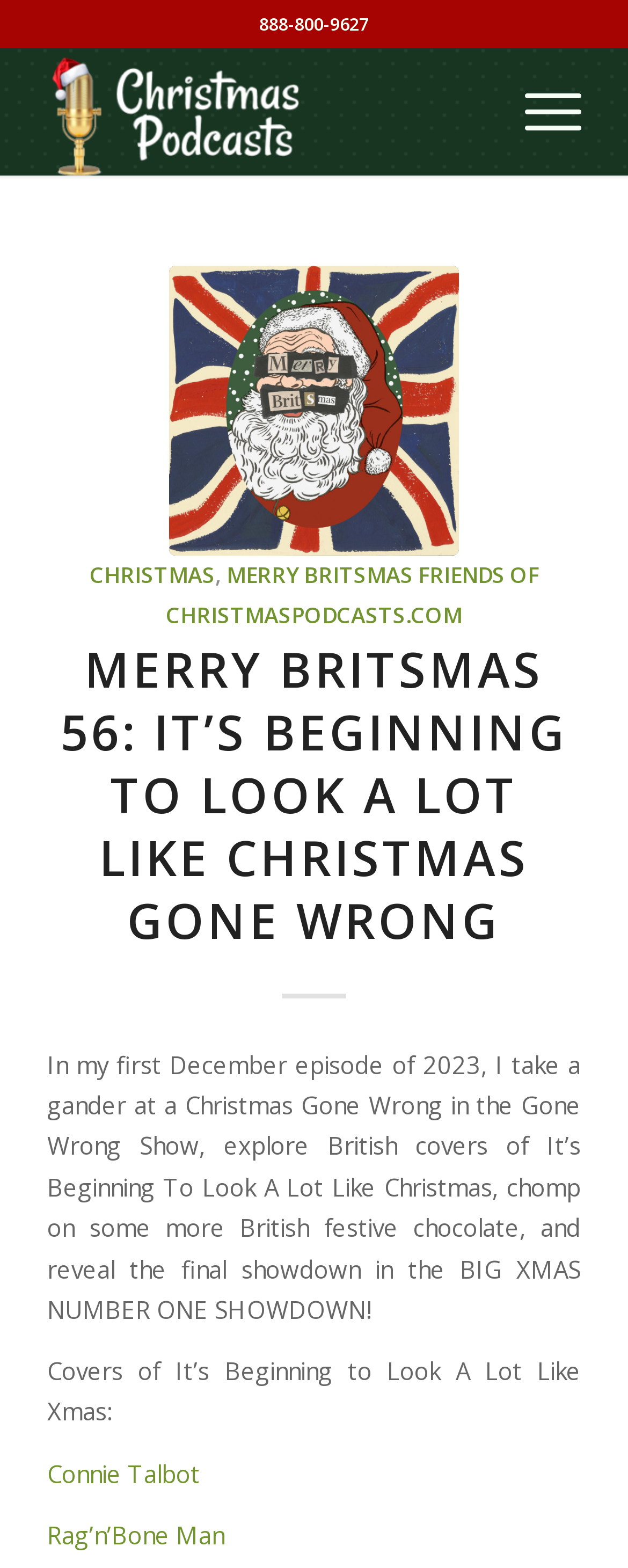Based on the image, give a detailed response to the question: What is the topic of the episode?

I found the topic of the episode by looking at the static text element with the bounding box coordinates [0.075, 0.668, 0.925, 0.845], which contains the text 'In my first December episode of 2023, I take a gander at a Christmas Gone Wrong...'.